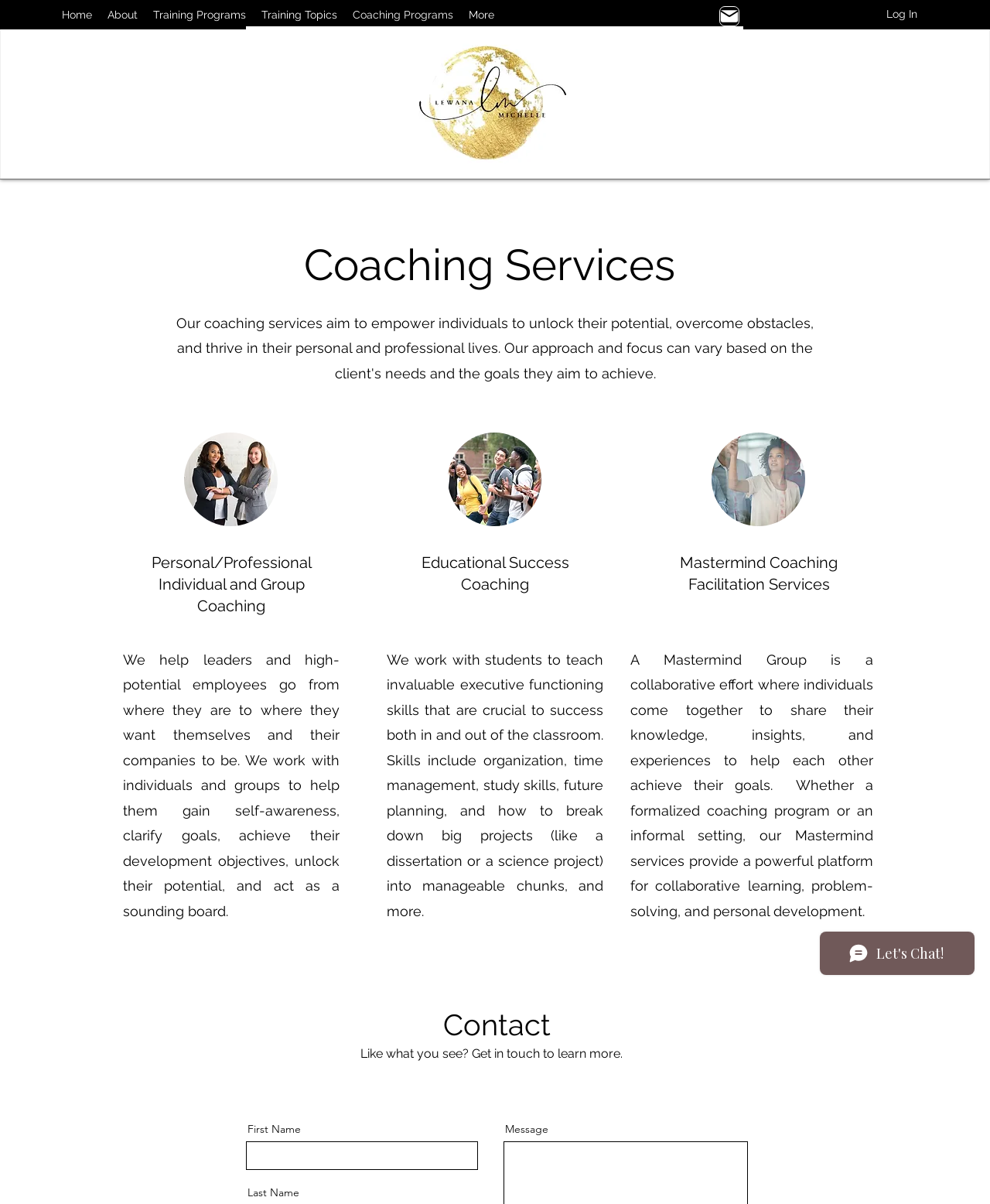Generate a comprehensive description of the webpage.

The webpage is about Skymax Business's Coaching Programs. At the top, there is a navigation bar with links to different sections of the website, including Home, About, Training Programs, Training Topics, and Coaching Programs. On the right side of the navigation bar, there are links to Mail and a Log In button.

Below the navigation bar, there is a logo header image that spans across most of the width of the page. Underneath the logo, there is a heading that reads "Coaching Services". 

To the left of the heading, there is an image of a person, likely a coach or a client. Below the image, there is a paragraph of text that describes the coaching services offered, including helping leaders and high-potential employees achieve their goals and develop self-awareness.

On the right side of the page, there are three sections that describe different coaching programs: Personal/Professional Individual and Group Coaching, Educational Success Coaching, and Mastermind Coaching Facilitation Services. Each section has a heading and a paragraph of text that describes the program. There are also images accompanying each section, depicting people in different settings, such as a group of friends and a brainstorming session.

At the bottom of the page, there is a section with a heading that reads "Contact". Below the heading, there is a paragraph of text that invites visitors to get in touch to learn more. There is also a form with fields for First Name, Last Name, and Message, allowing visitors to send a message. On the right side of the form, there is a Wix Chat iframe.